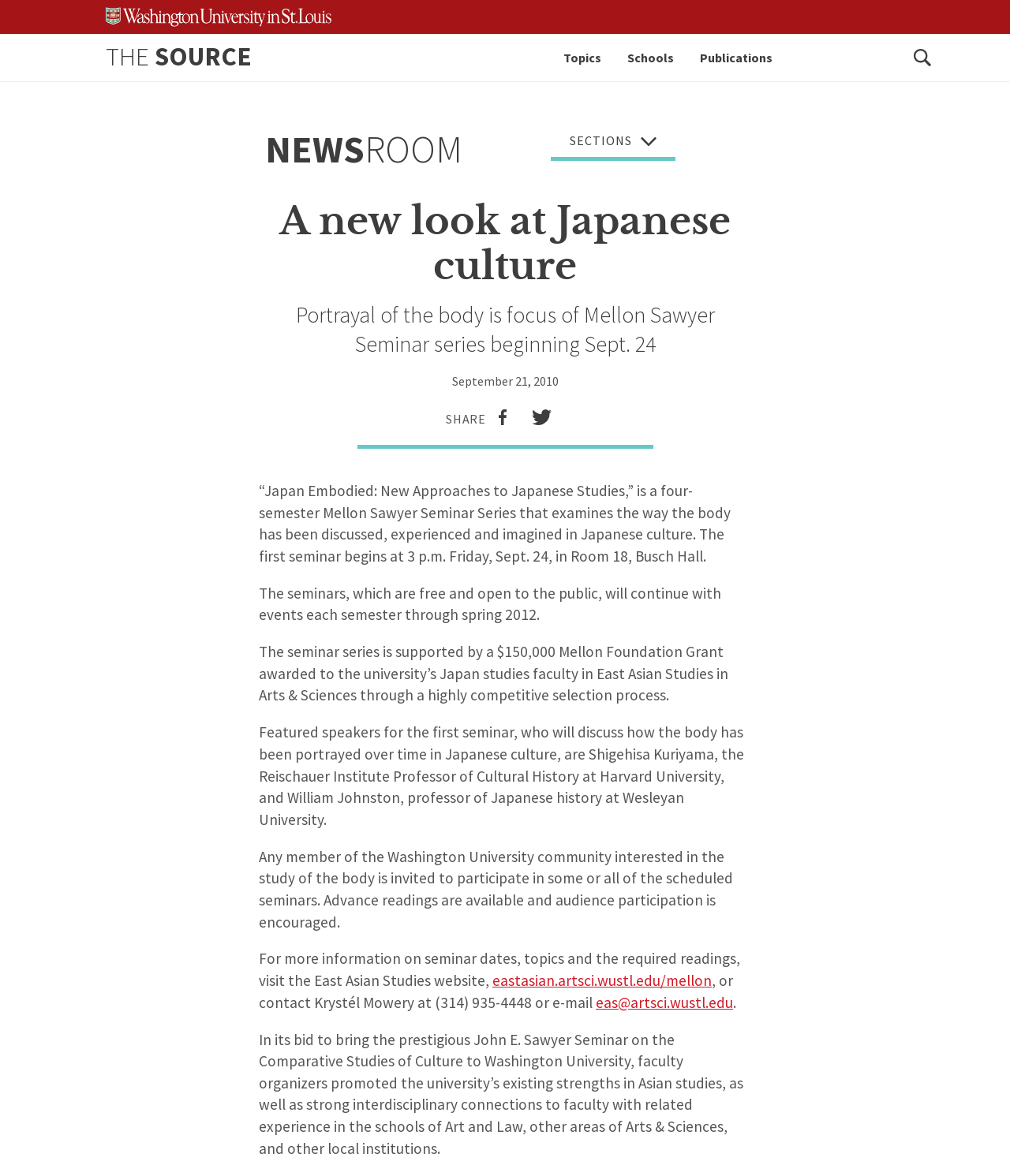What is the contact email for more information on the seminar?
Using the image as a reference, answer with just one word or a short phrase.

eas@artsci.wustl.edu